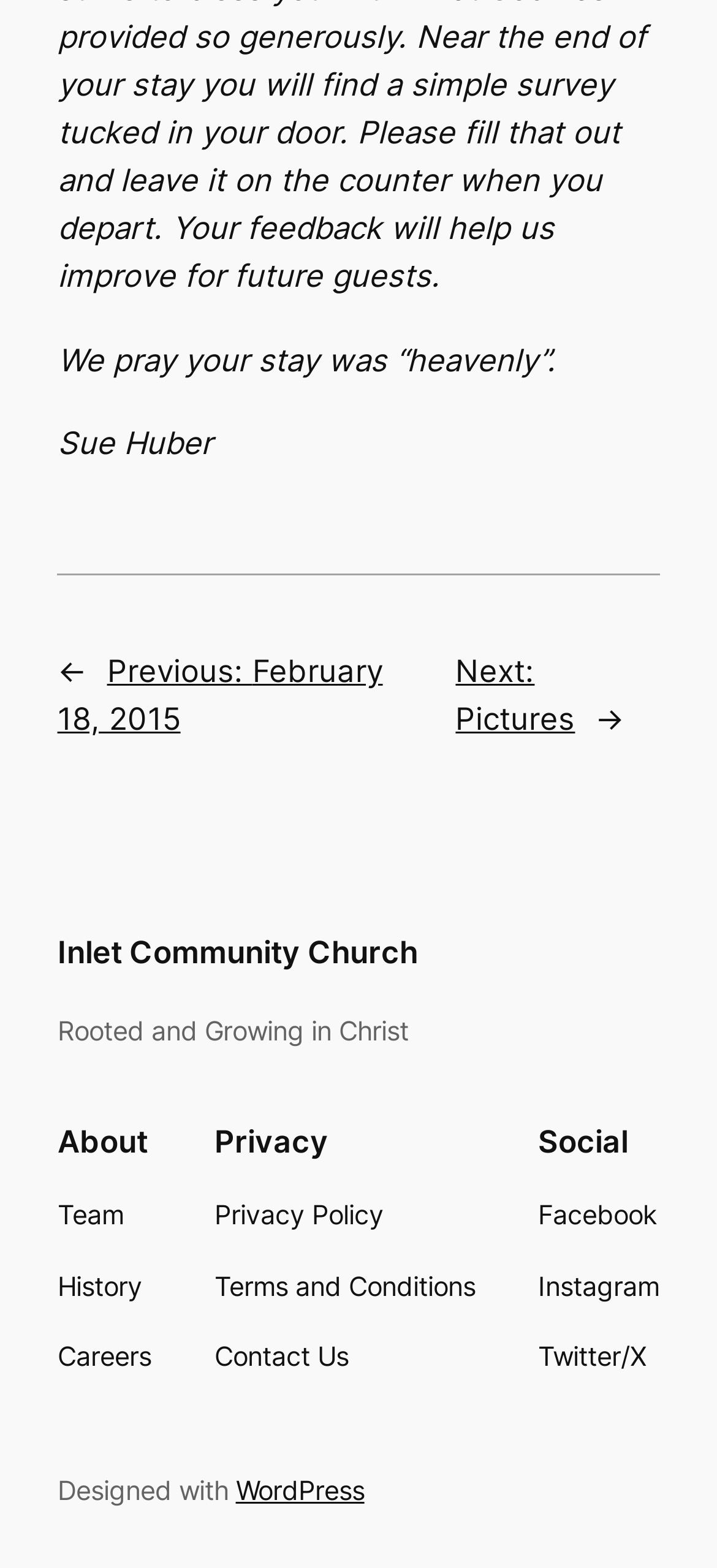Given the element description, predict the bounding box coordinates in the format (top-left x, top-left y, bottom-right x, bottom-right y). Make sure all values are between 0 and 1. Here is the element description: Inlet Community Church

[0.08, 0.596, 0.583, 0.619]